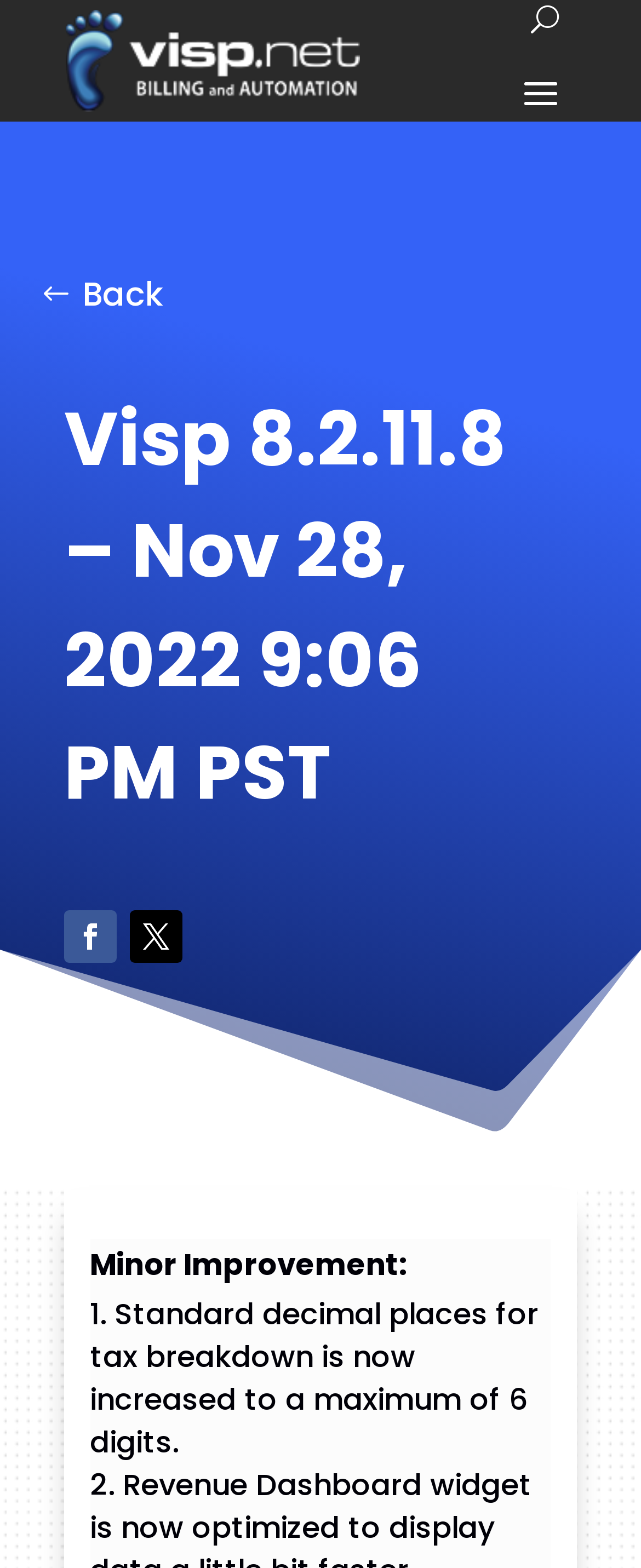How many list markers are there?
Carefully analyze the image and provide a detailed answer to the question.

There are two list markers on the webpage, which can be found next to the static text 'Minor Improvement:' and 'Standard decimal places for tax breakdown is now increased to a maximum of 6 digits.' and 'Revenue Dashboard widget is now optimized to display data a little bit faster.' respectively.